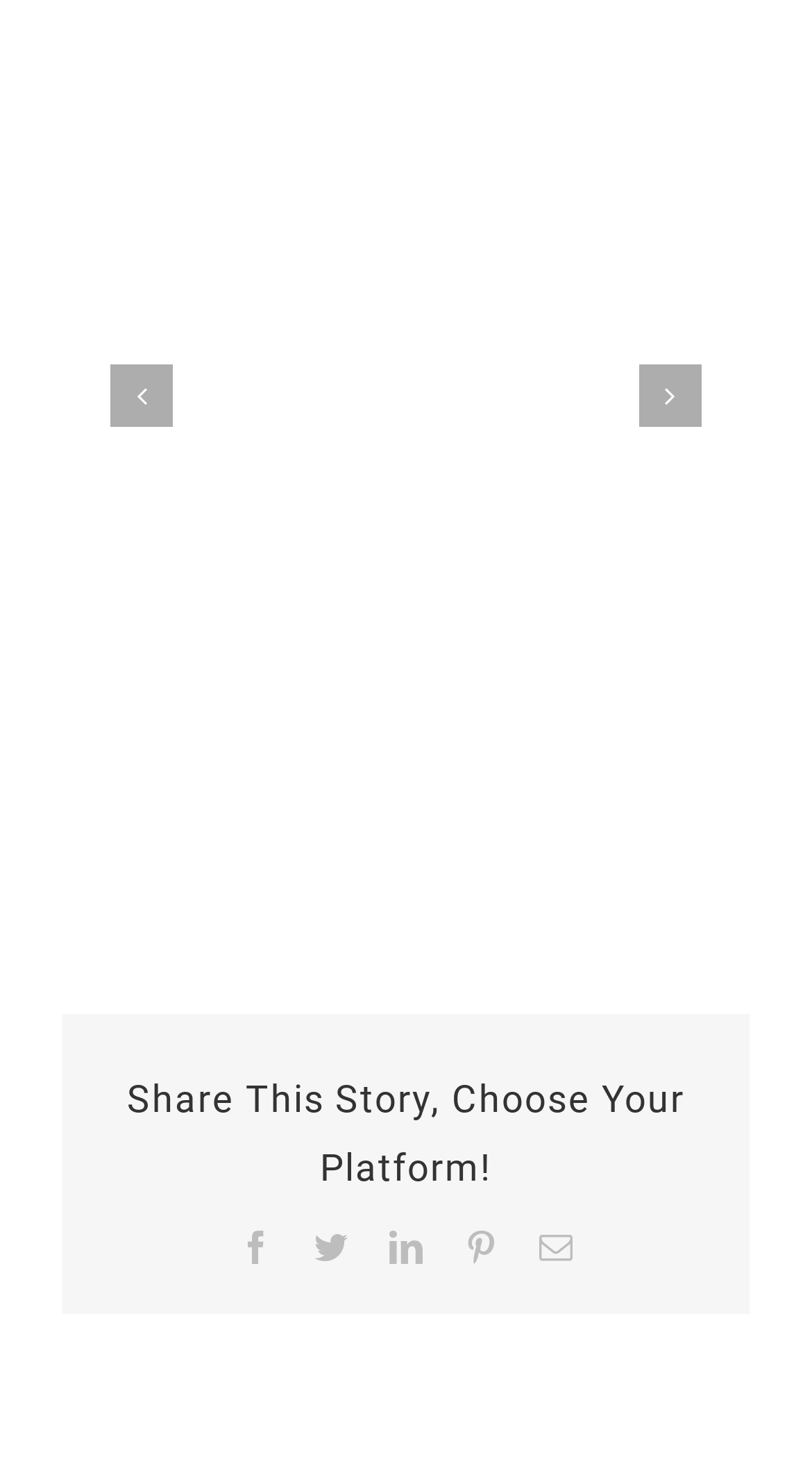Utilize the details in the image to thoroughly answer the following question: What is the event shown in the image?

The image on the webpage shows Richard Joyner presenting a plaque to Kelvin Macklin of SENCCDC, which is related to the Vance Street Ground Breaking event.